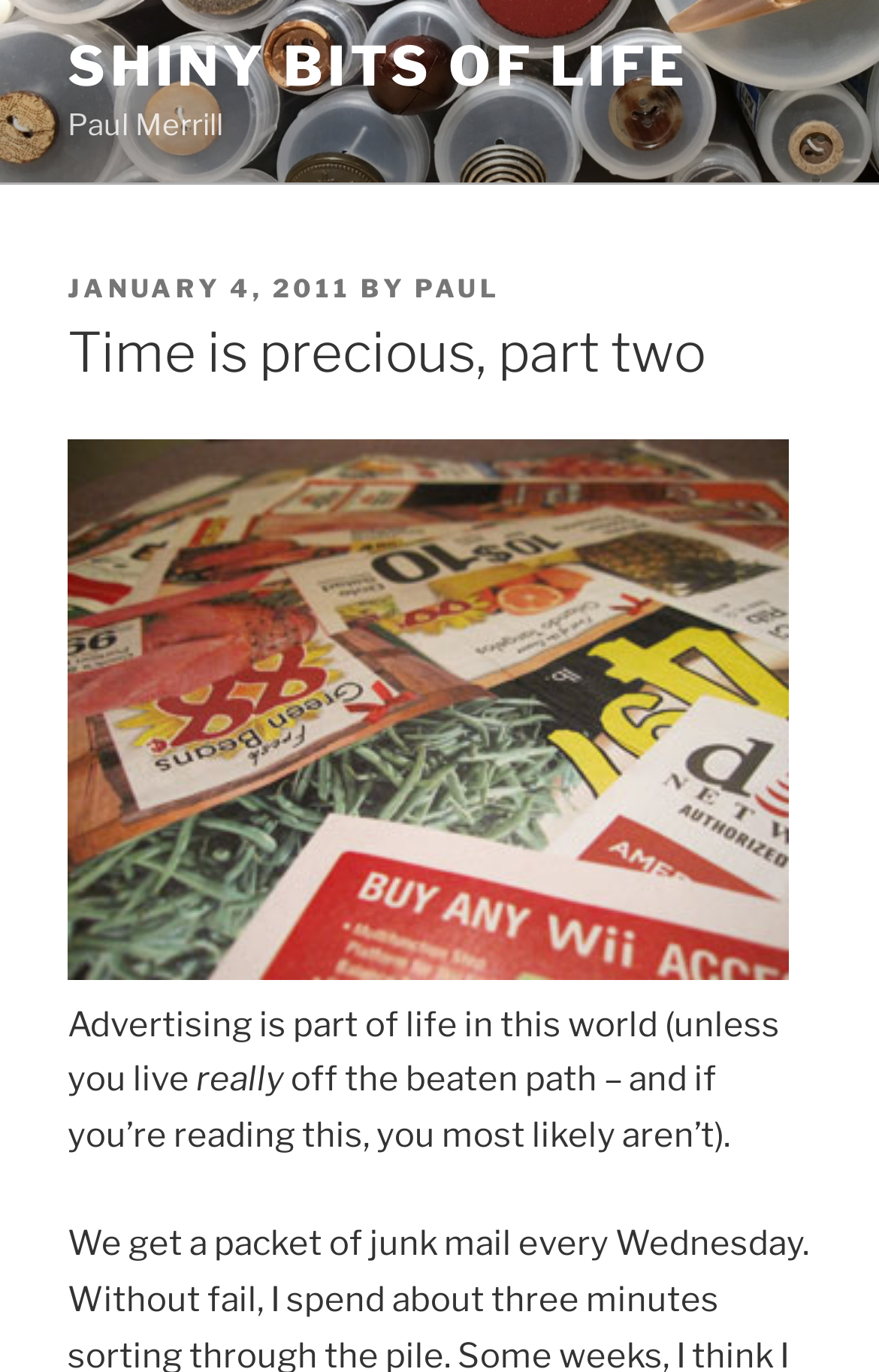Answer the question in a single word or phrase:
Who is the author of this article?

Paul Merrill